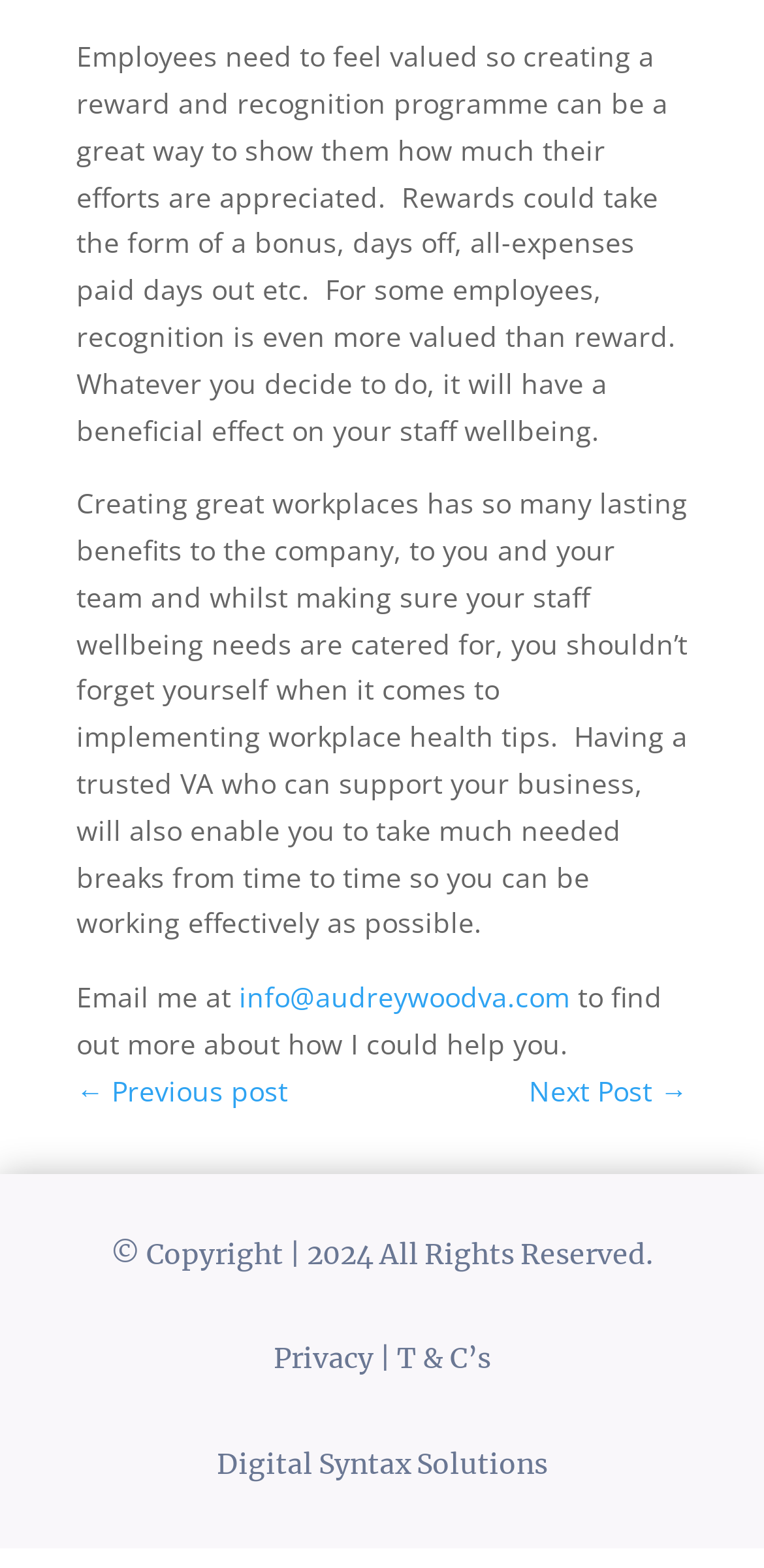Based on the element description Privacy, identify the bounding box of the UI element in the given webpage screenshot. The coordinates should be in the format (top-left x, top-left y, bottom-right x, bottom-right y) and must be between 0 and 1.

[0.358, 0.856, 0.488, 0.878]